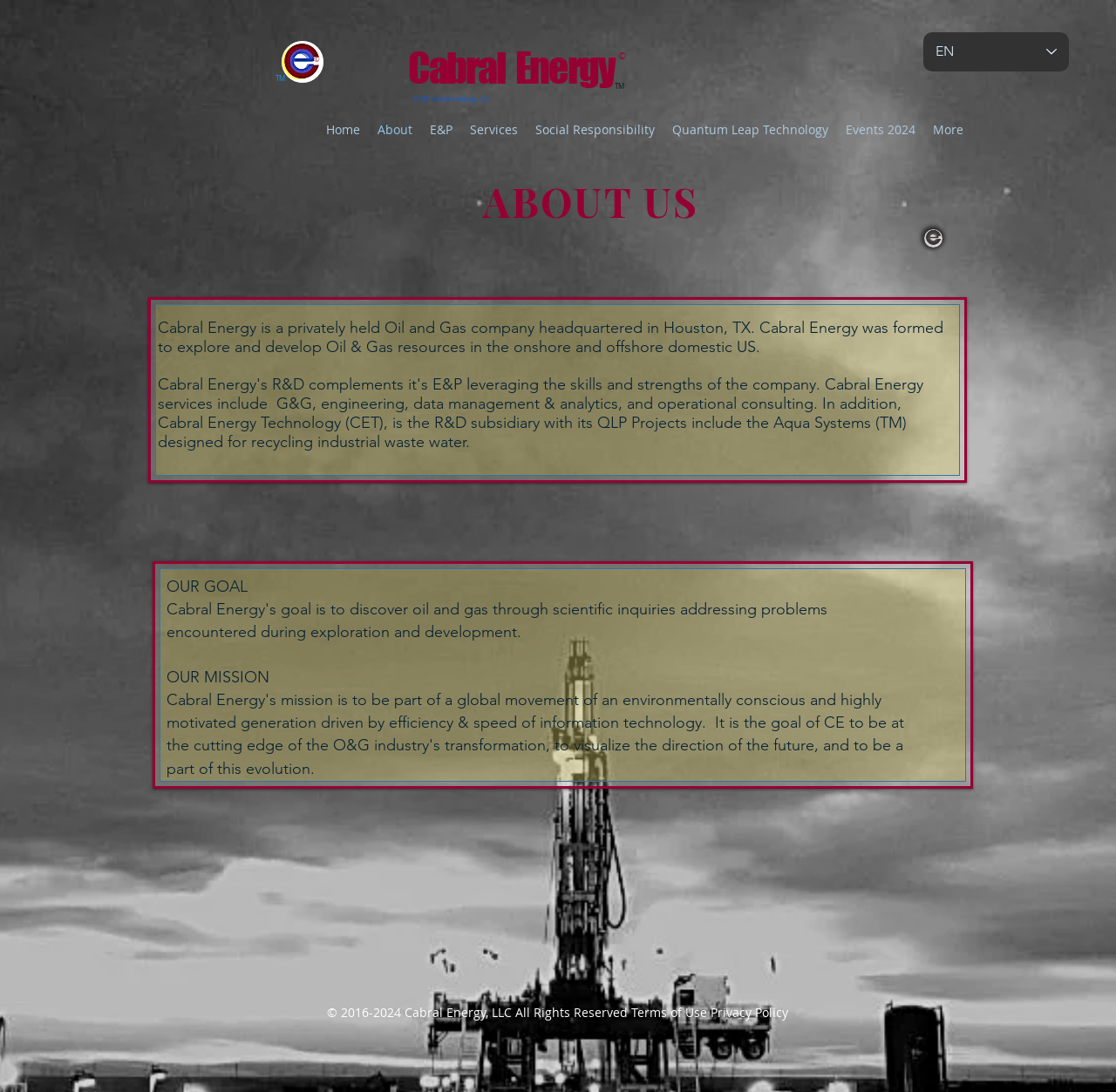Determine the bounding box coordinates for the clickable element required to fulfill the instruction: "Go to Home page". Provide the coordinates as four float numbers between 0 and 1, i.e., [left, top, right, bottom].

[0.284, 0.105, 0.33, 0.133]